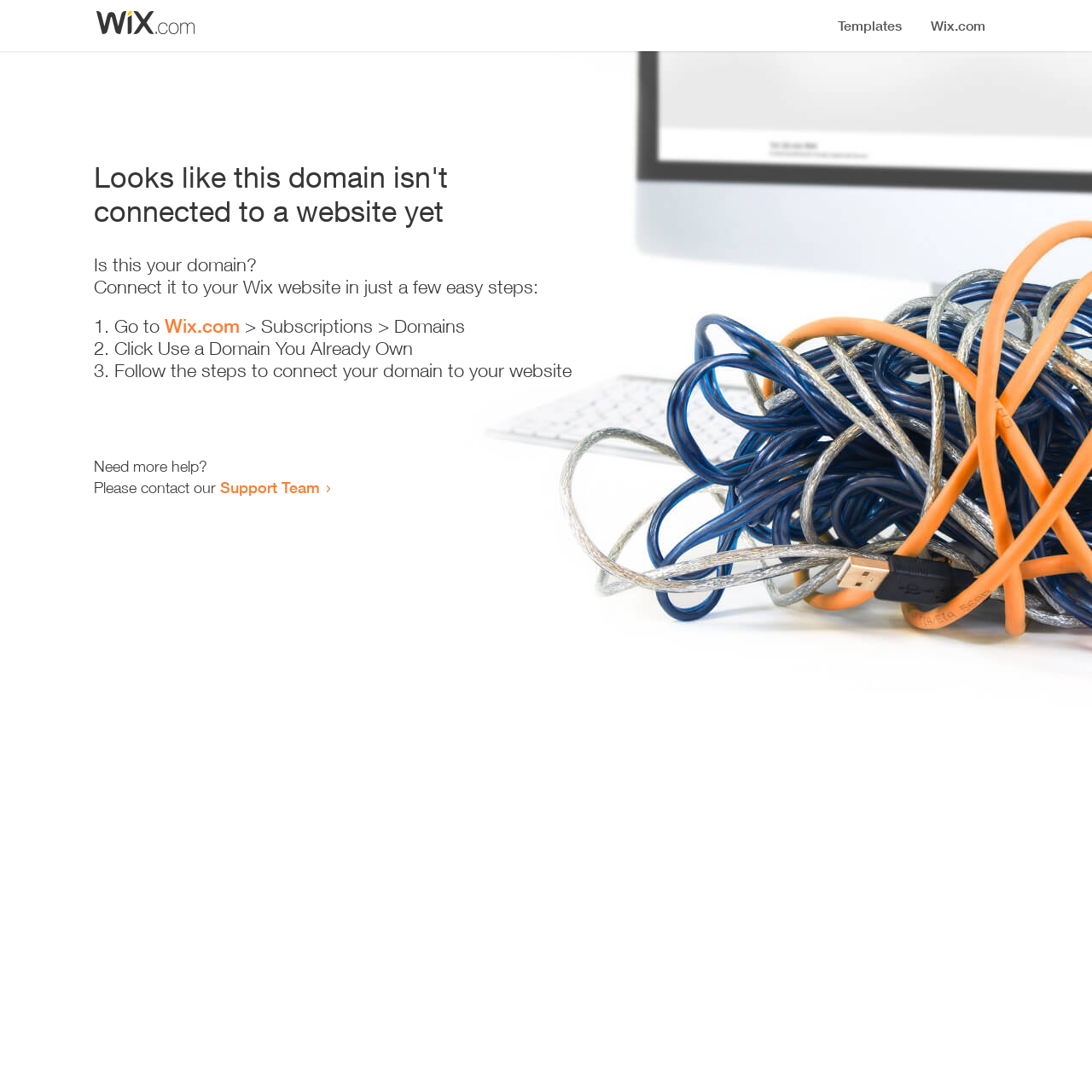Identify the first-level heading on the webpage and generate its text content.

Looks like this domain isn't
connected to a website yet